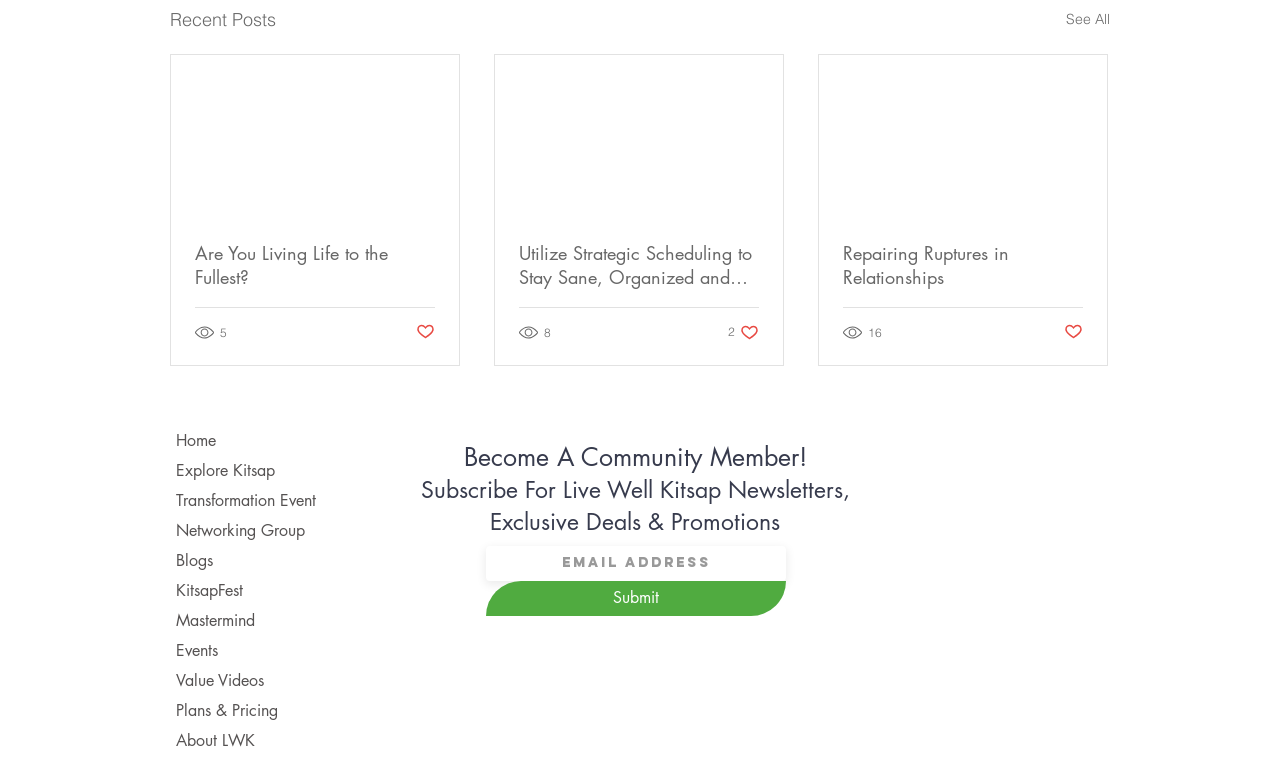Locate the bounding box coordinates of the area that needs to be clicked to fulfill the following instruction: "Read the article 'Money Lending Apps: A Lucrative Business Idea for Startups'". The coordinates should be in the format of four float numbers between 0 and 1, namely [left, top, right, bottom].

None